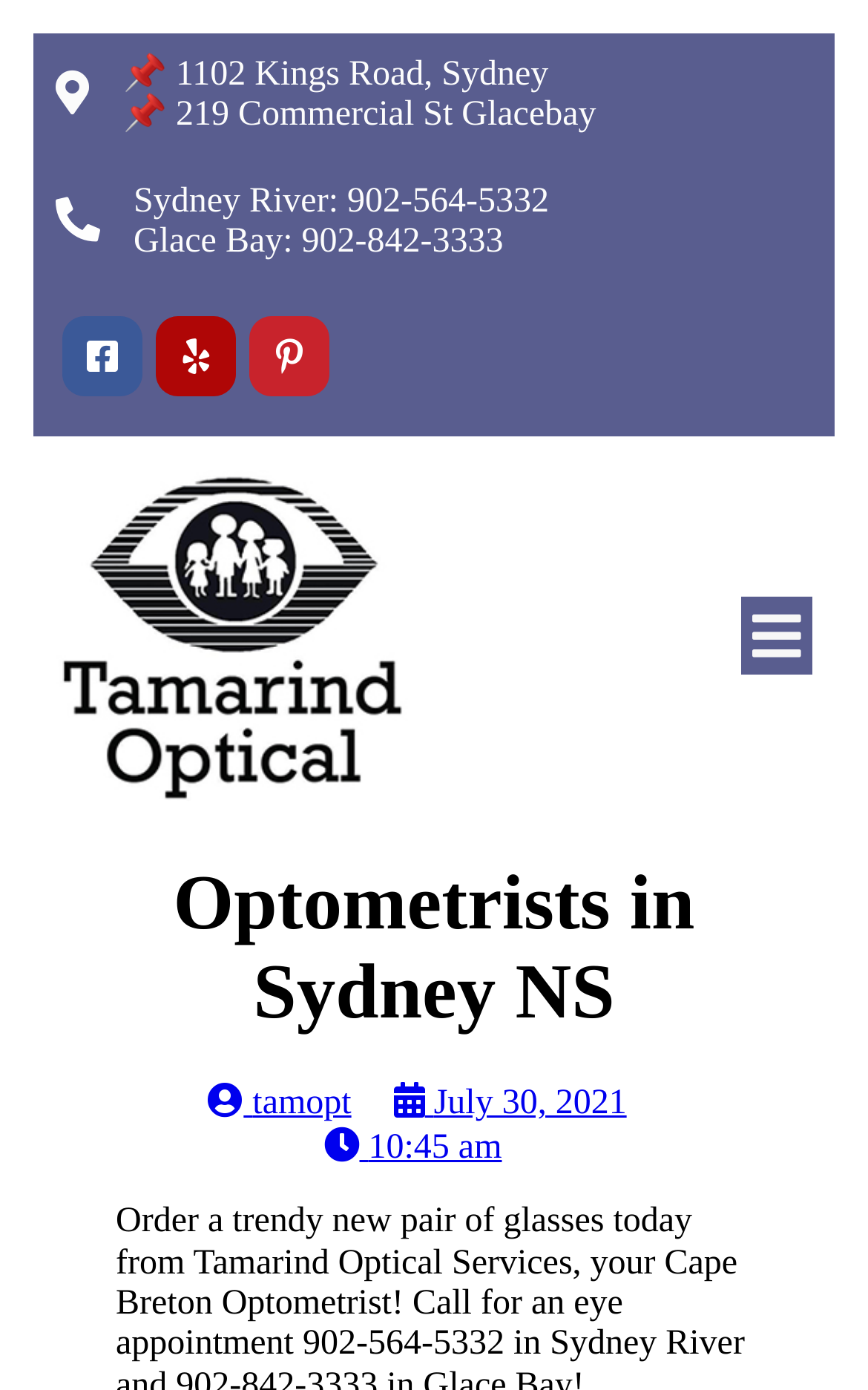Respond to the question below with a concise word or phrase:
What is the name of the optometrist service?

Tamarind Optical